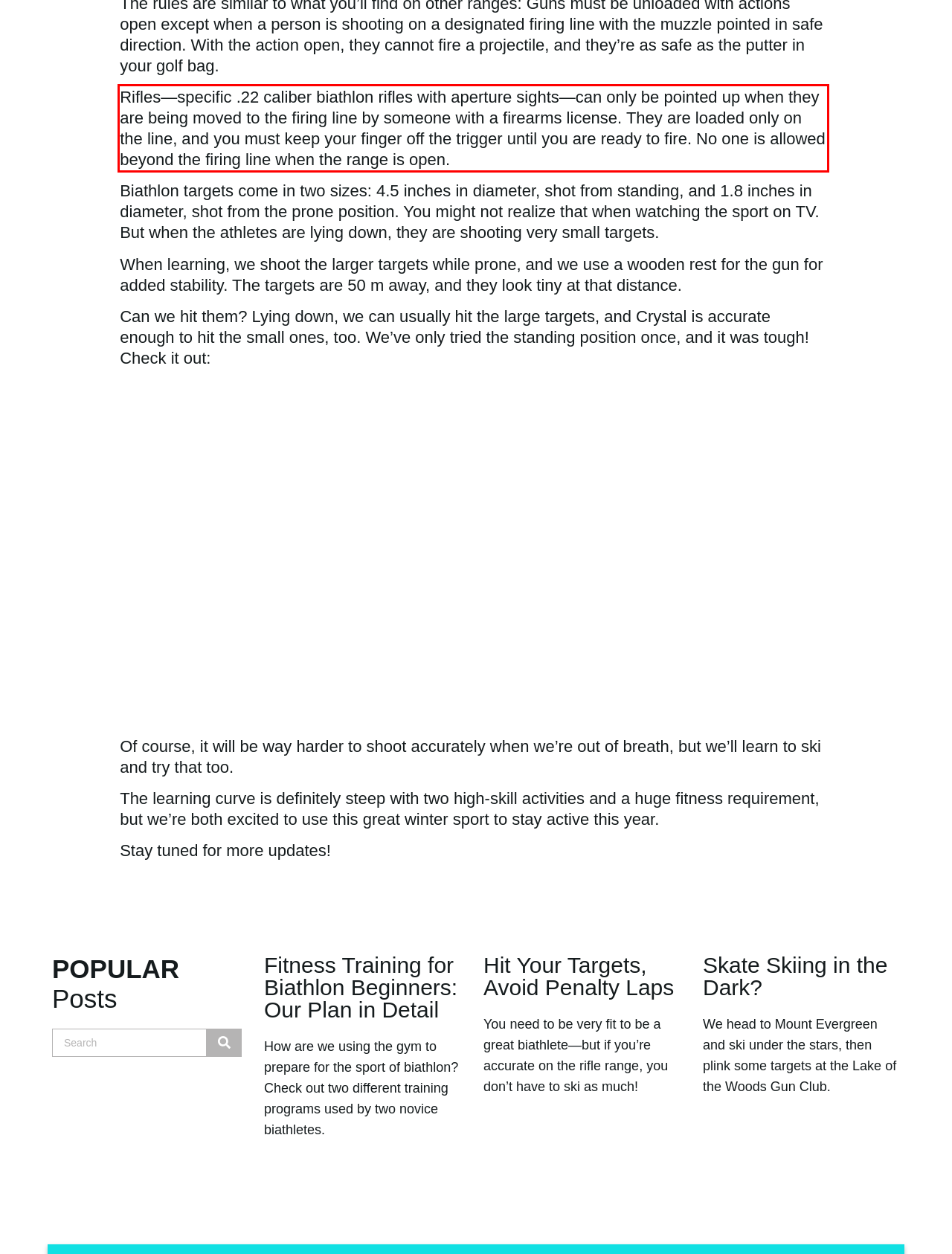Analyze the red bounding box in the provided webpage screenshot and generate the text content contained within.

Rifles—specific .22 caliber biathlon rifles with aperture sights—can only be pointed up when they are being moved to the firing line by someone with a firearms license. They are loaded only on the line, and you must keep your finger off the trigger until you are ready to fire. No one is allowed beyond the firing line when the range is open.